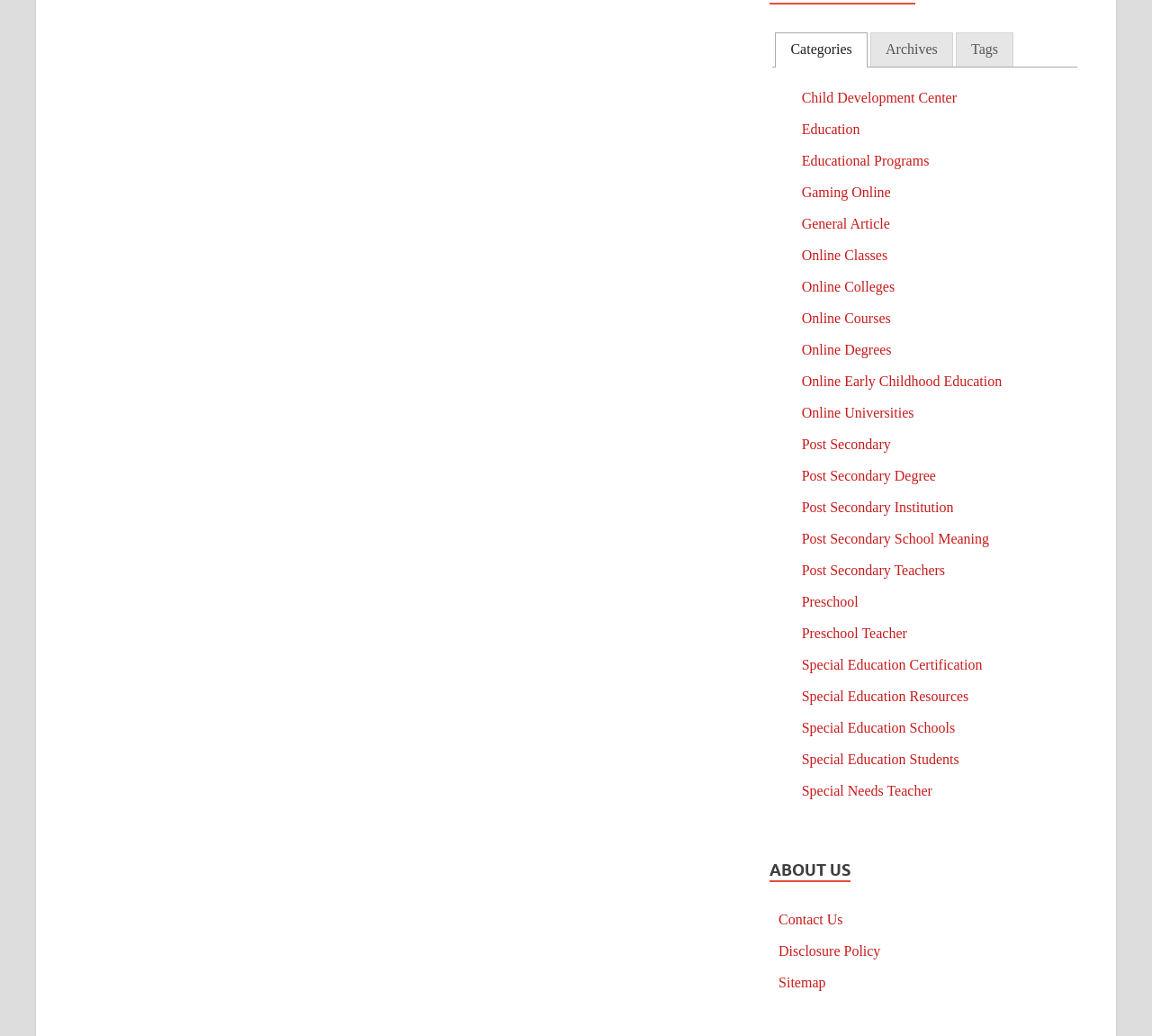Answer the question using only a single word or phrase: 
How many tabs are there?

3